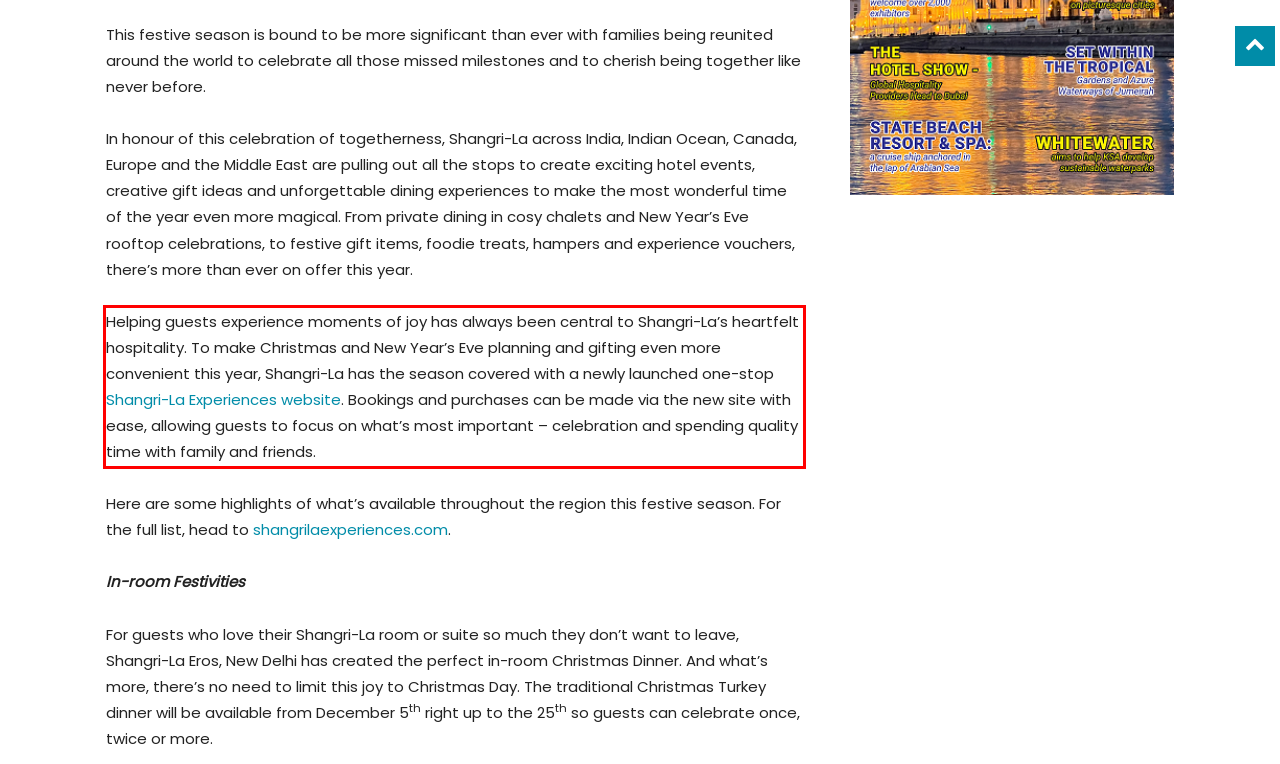You have a screenshot of a webpage, and there is a red bounding box around a UI element. Utilize OCR to extract the text within this red bounding box.

Helping guests experience moments of joy has always been central to Shangri-La’s heartfelt hospitality. To make Christmas and New Year’s Eve planning and gifting even more convenient this year, Shangri-La has the season covered with a newly launched one-stop Shangri-La Experiences website. Bookings and purchases can be made via the new site with ease, allowing guests to focus on what’s most important – celebration and spending quality time with family and friends.